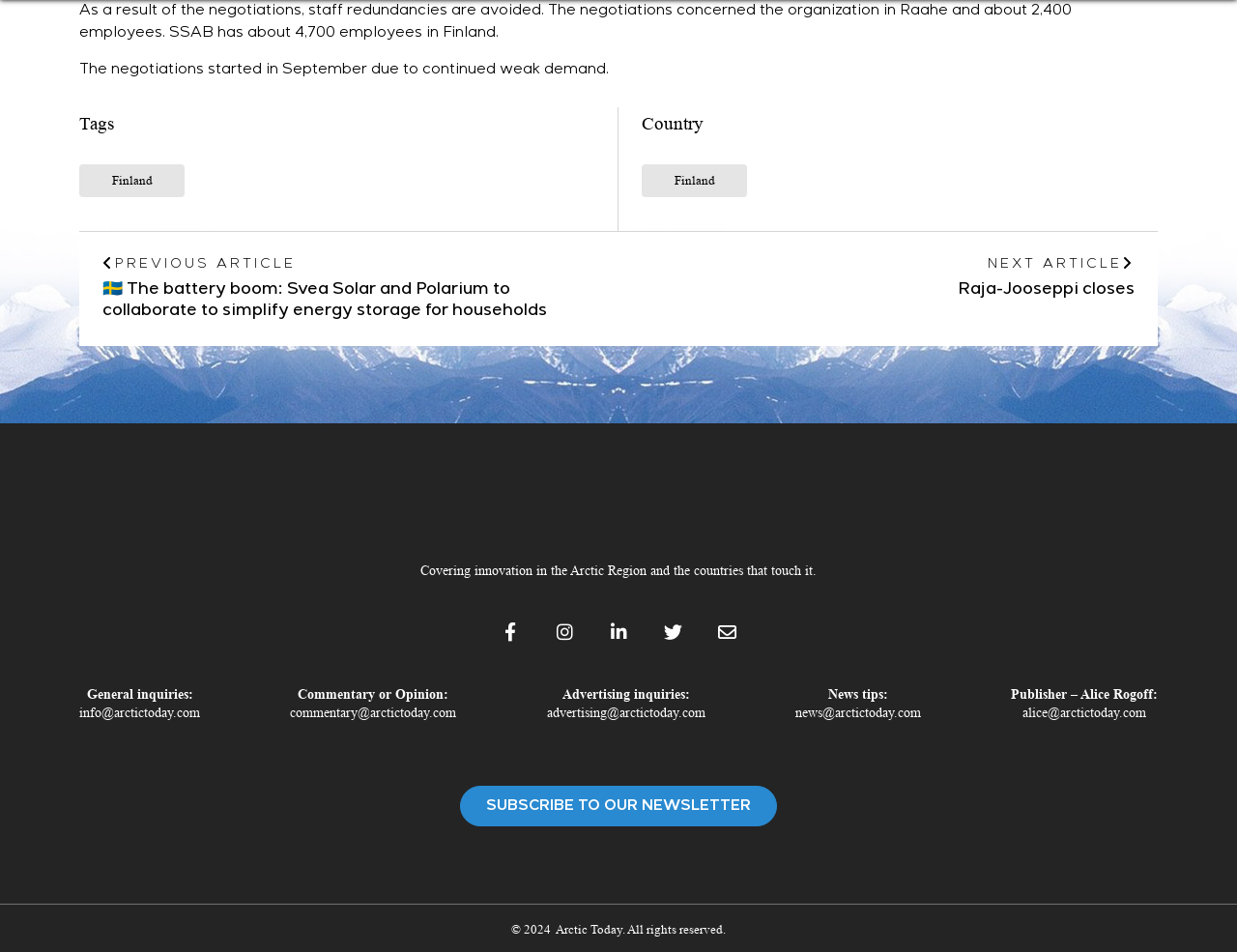What is the purpose of the 'Posts' section?
Provide a one-word or short-phrase answer based on the image.

To navigate articles